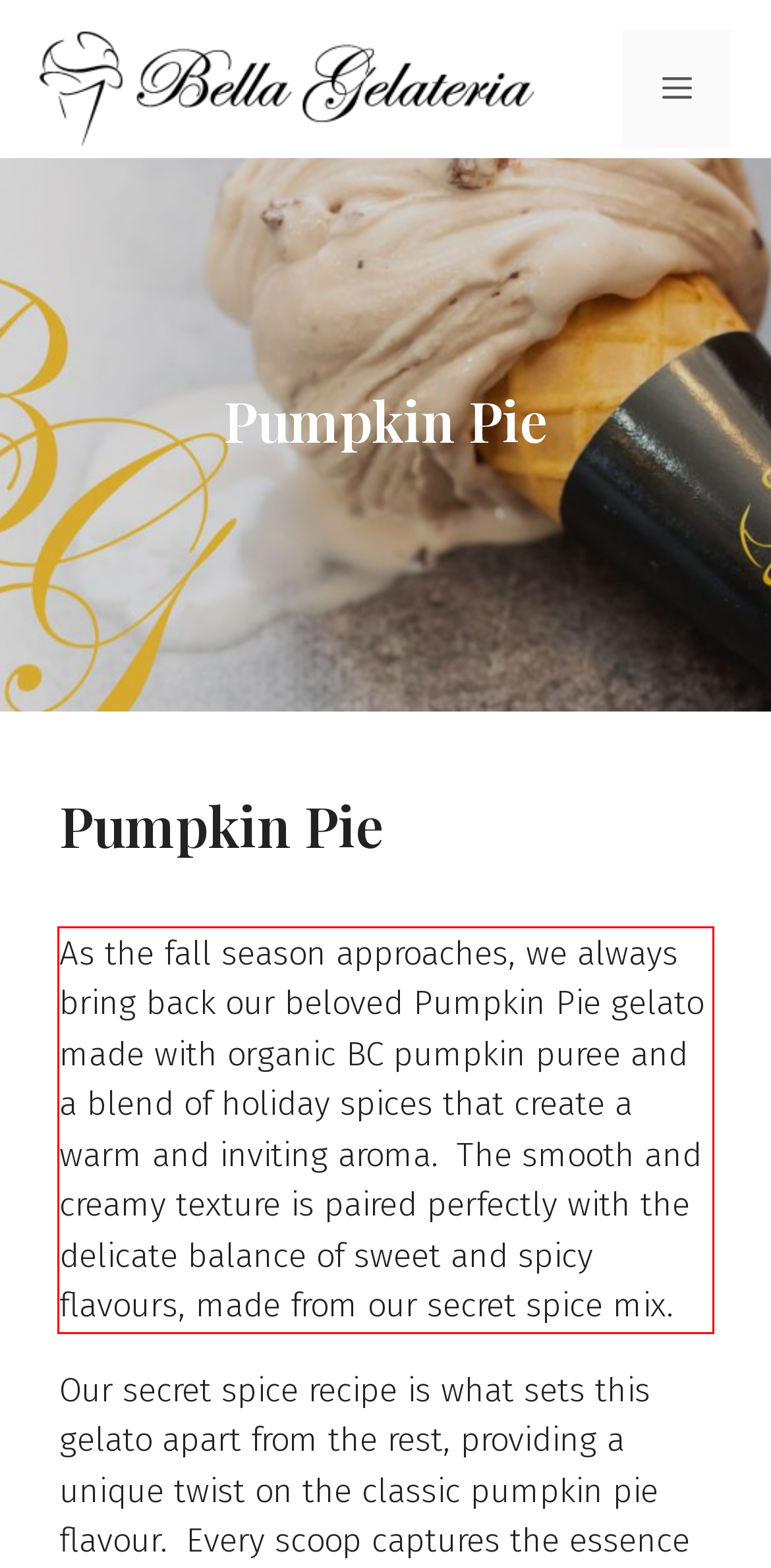Given a screenshot of a webpage with a red bounding box, extract the text content from the UI element inside the red bounding box.

As the fall season approaches, we always bring back our beloved Pumpkin Pie gelato made with organic BC pumpkin puree and a blend of holiday spices that create a warm and inviting aroma. The smooth and creamy texture is paired perfectly with the delicate balance of sweet and spicy flavours, made from our secret spice mix.